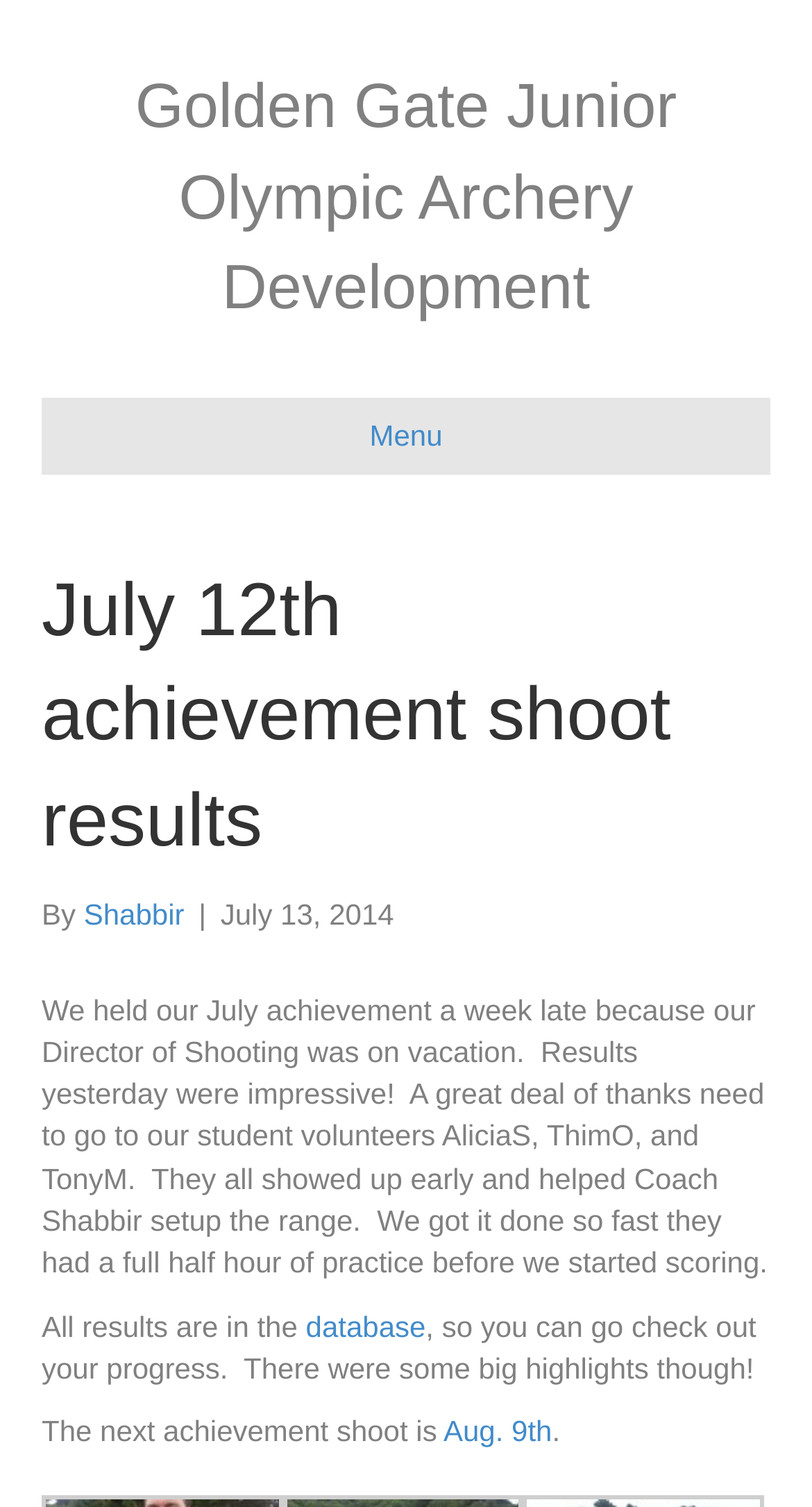Produce an extensive caption that describes everything on the webpage.

The webpage is about the Golden Gate JOAD Archery Club's achievement shoot results on July 12th. At the top left of the page, there is a link to the "Golden Gate Junior Olympic Archery Development" website. Next to it, there is a navigation menu labeled "Header Menu" with a button to open it.

Below the navigation menu, there is a header section with a heading that reads "July 12th achievement shoot results". Underneath the heading, there is a byline that says "By Shabbir" and a date "July 13, 2014".

The main content of the page is a paragraph of text that describes the achievement shoot event, thanking student volunteers for their help and mentioning that the results are impressive. The text also mentions that the setup was done quickly, allowing for a half hour of practice before scoring.

Following the main paragraph, there are two more lines of text. The first line says "All results are in the database" with a link to the database. The second line mentions that users can check their progress and that there were some big highlights.

Finally, there is a last line of text that announces the next achievement shoot, which is on August 9th, with a link to the event.